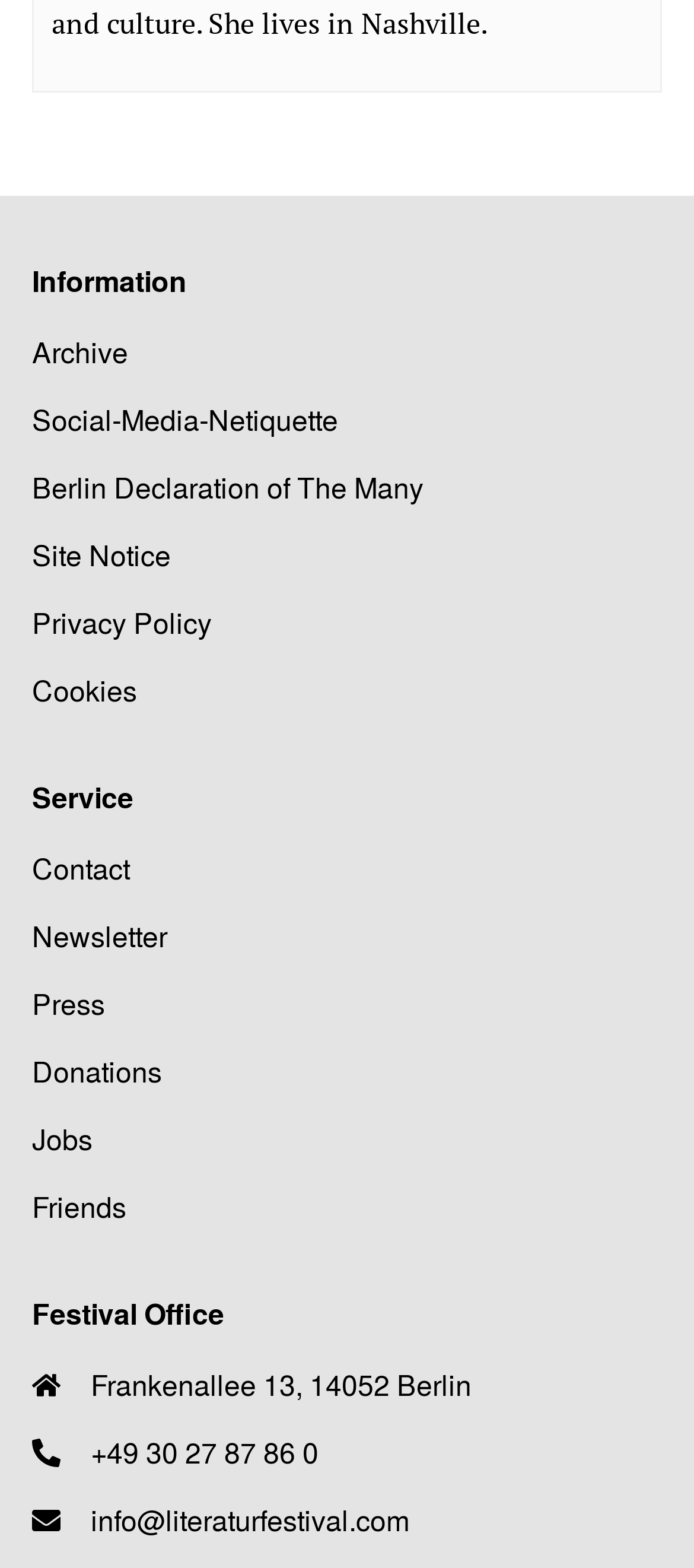Identify the bounding box coordinates necessary to click and complete the given instruction: "Share on Facebook".

None